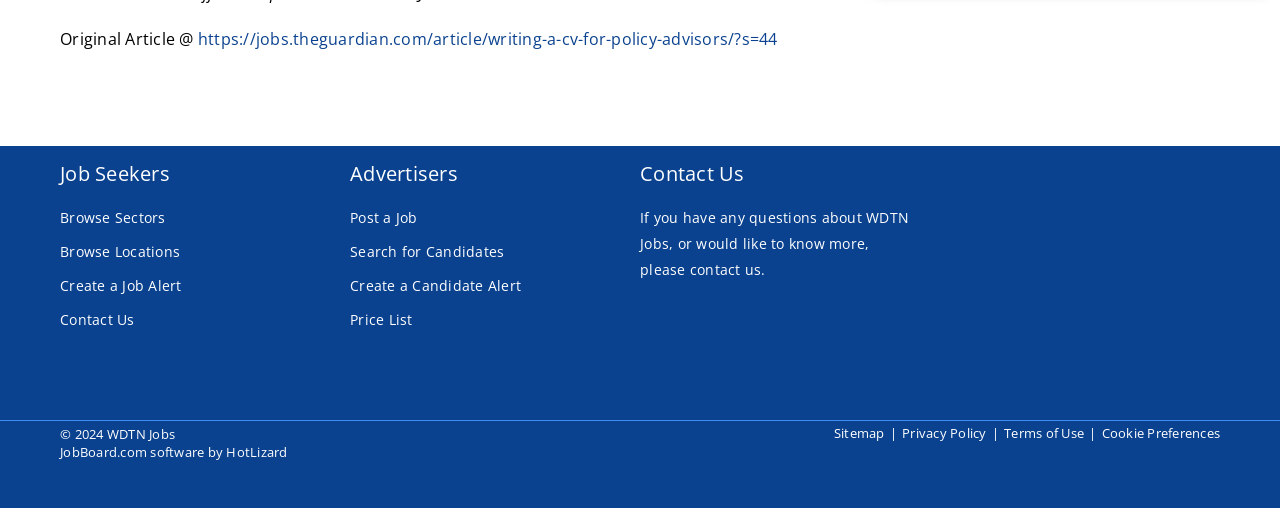Find the bounding box coordinates of the clickable region needed to perform the following instruction: "Contact us". The coordinates should be provided as four float numbers between 0 and 1, i.e., [left, top, right, bottom].

[0.047, 0.604, 0.105, 0.655]